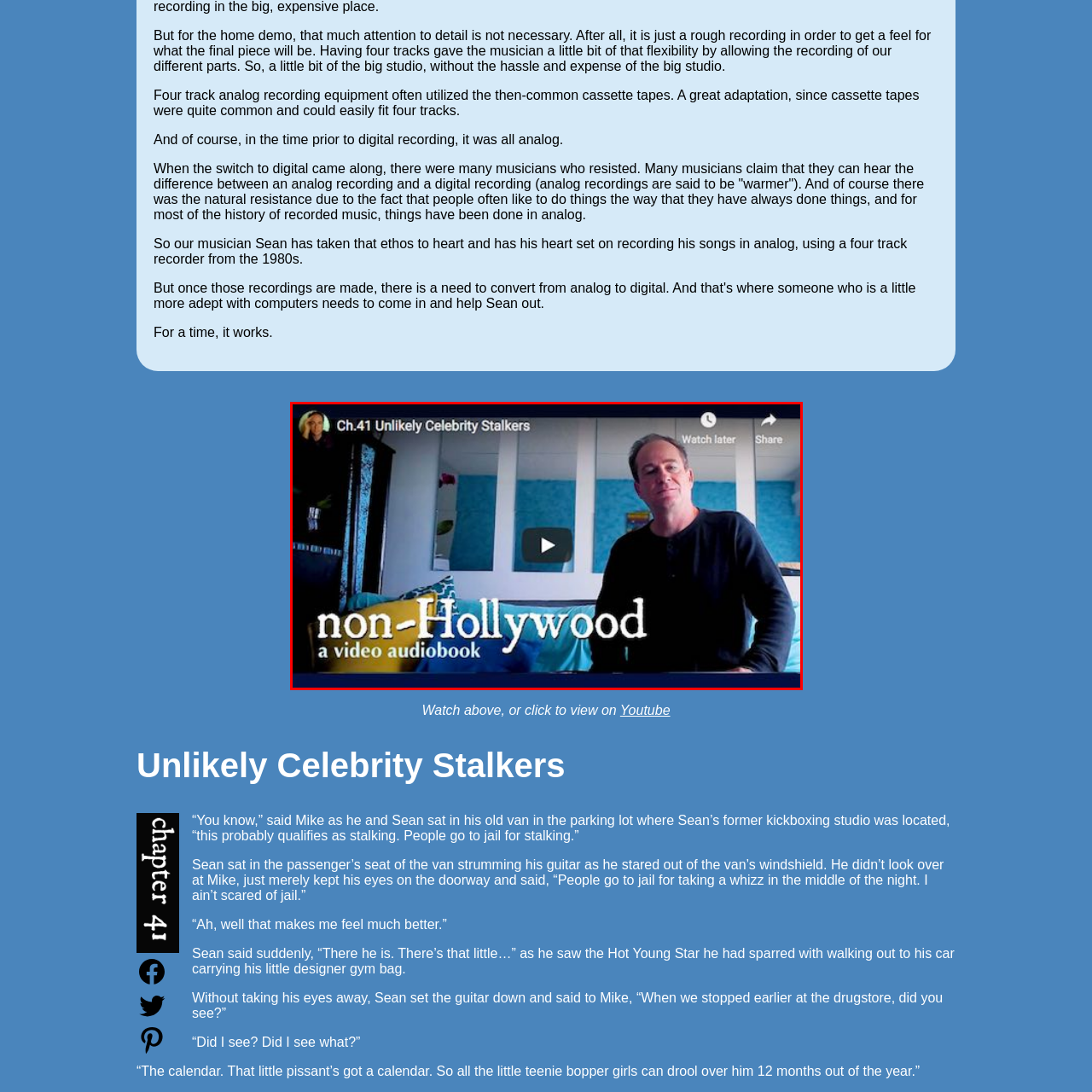Inspect the section within the red border, What is the title of the audiobook? Provide a one-word or one-phrase answer.

non-Hollywood